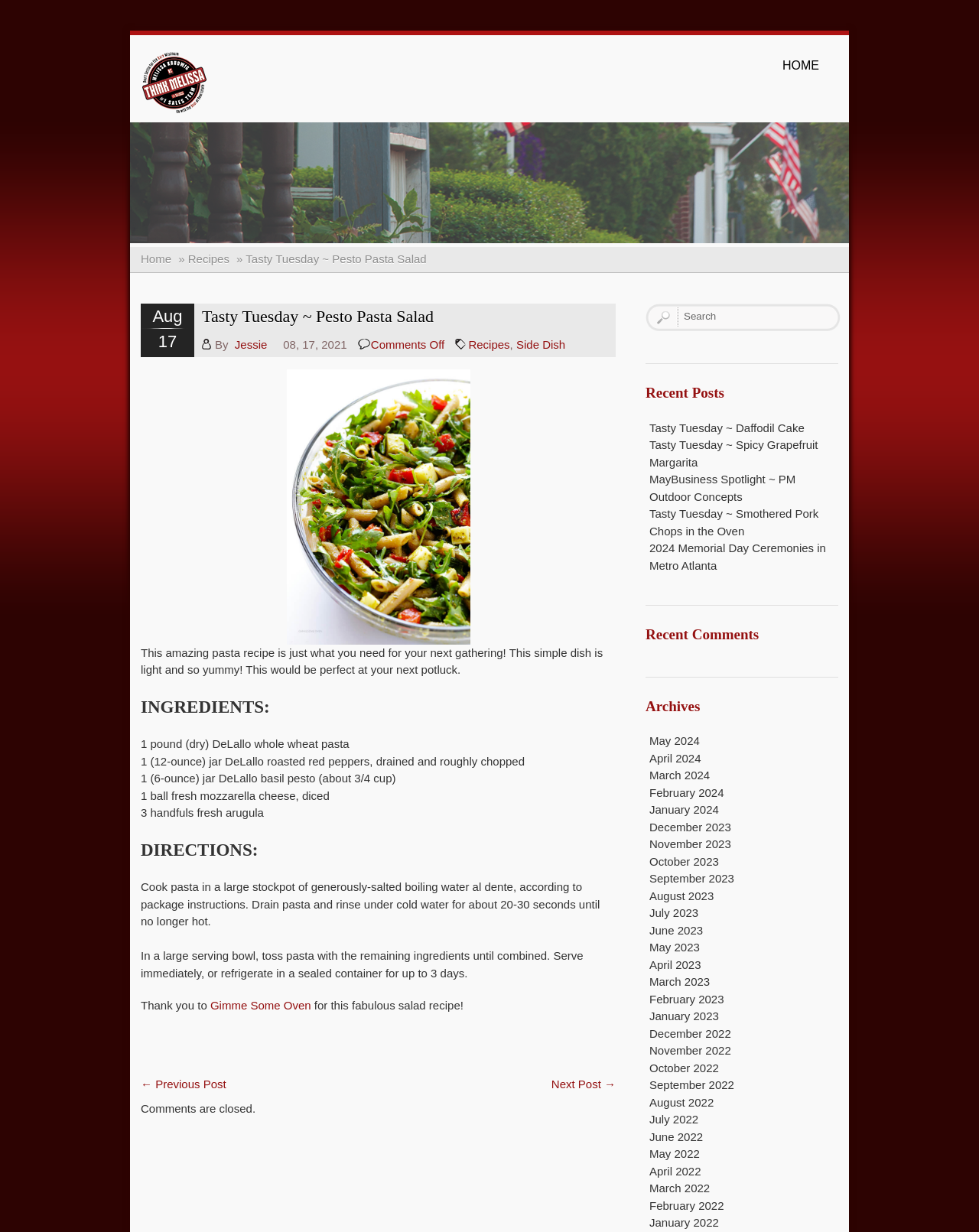Please find the bounding box coordinates of the element that needs to be clicked to perform the following instruction: "Browse archives from May 2024". The bounding box coordinates should be four float numbers between 0 and 1, represented as [left, top, right, bottom].

[0.663, 0.596, 0.715, 0.606]